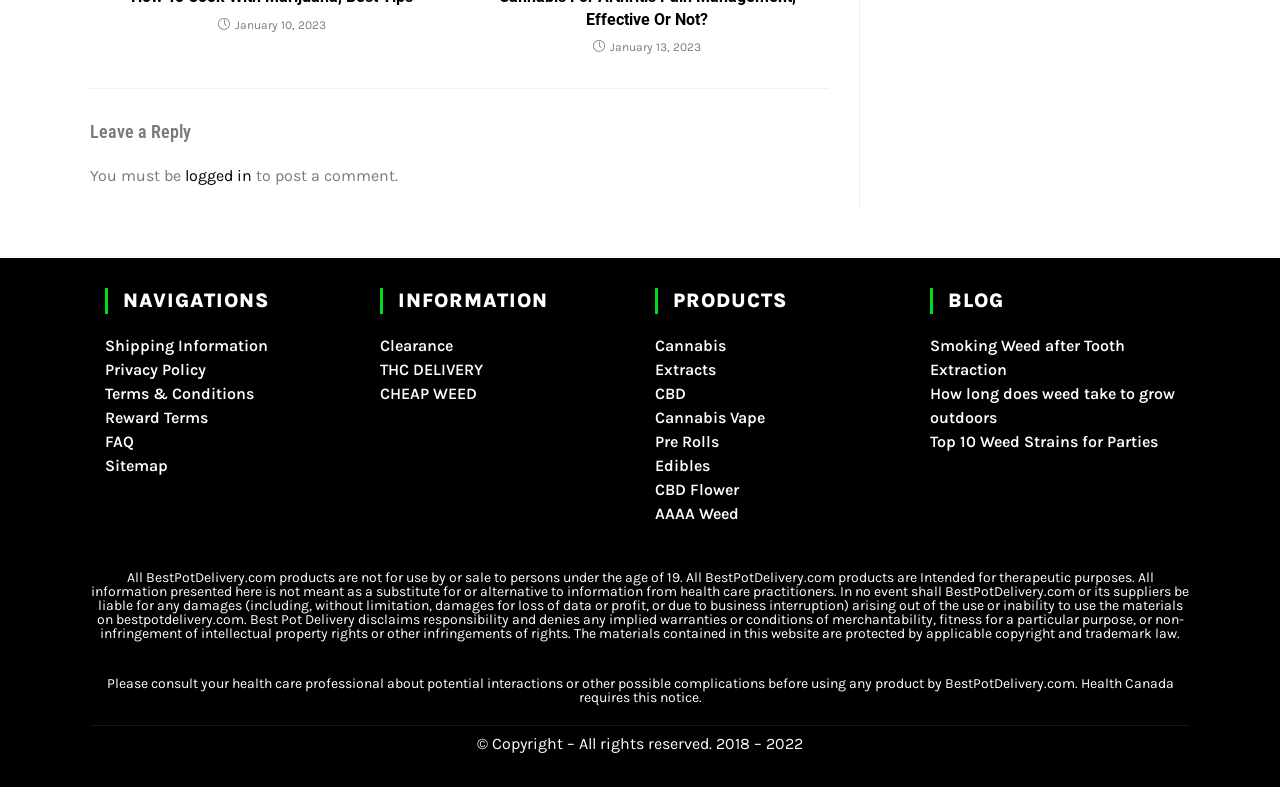Please indicate the bounding box coordinates for the clickable area to complete the following task: "Click on 'FAQ'". The coordinates should be specified as four float numbers between 0 and 1, i.e., [left, top, right, bottom].

[0.082, 0.549, 0.105, 0.573]